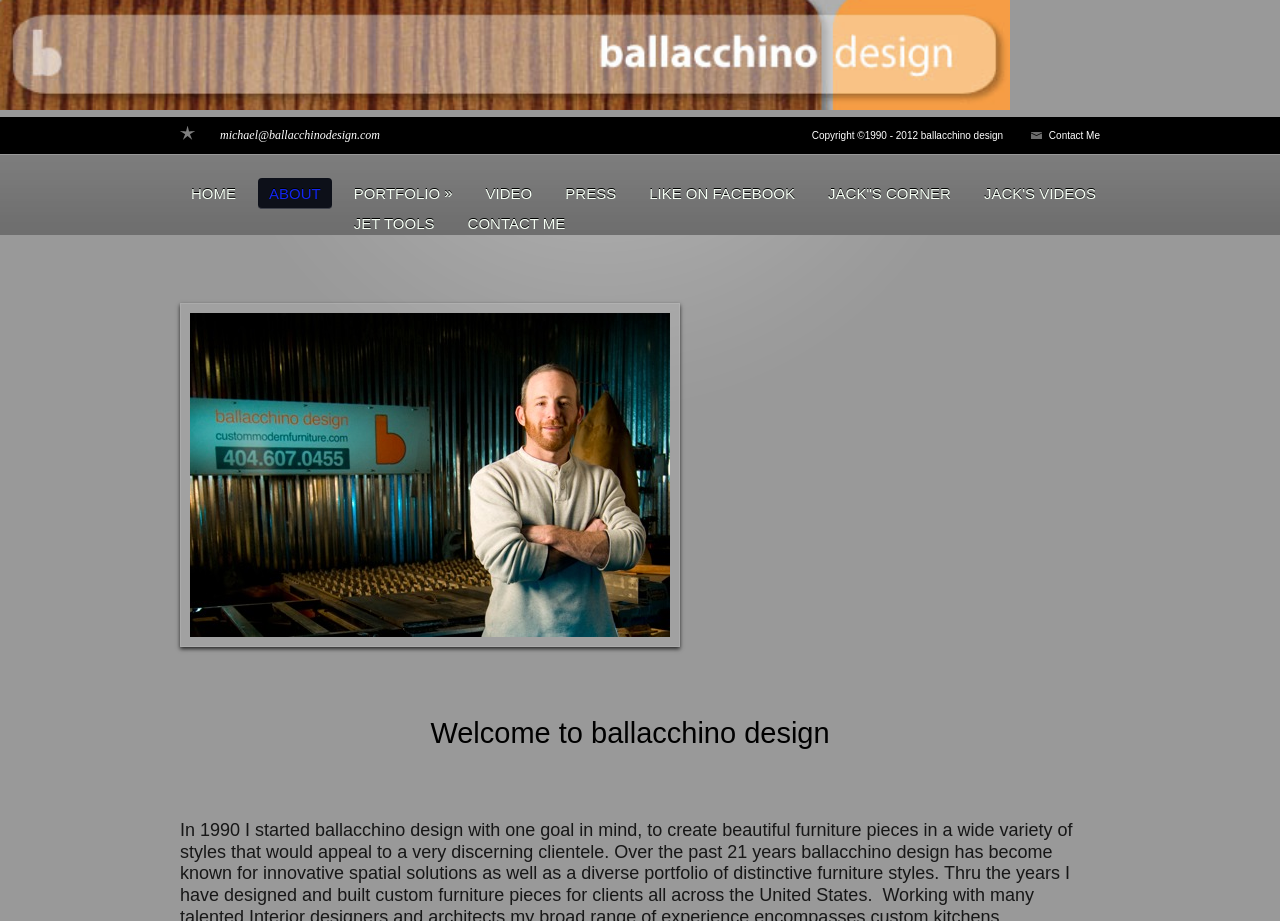Pinpoint the bounding box coordinates of the element you need to click to execute the following instruction: "visit jack's corner". The bounding box should be represented by four float numbers between 0 and 1, in the format [left, top, right, bottom].

[0.638, 0.194, 0.751, 0.226]